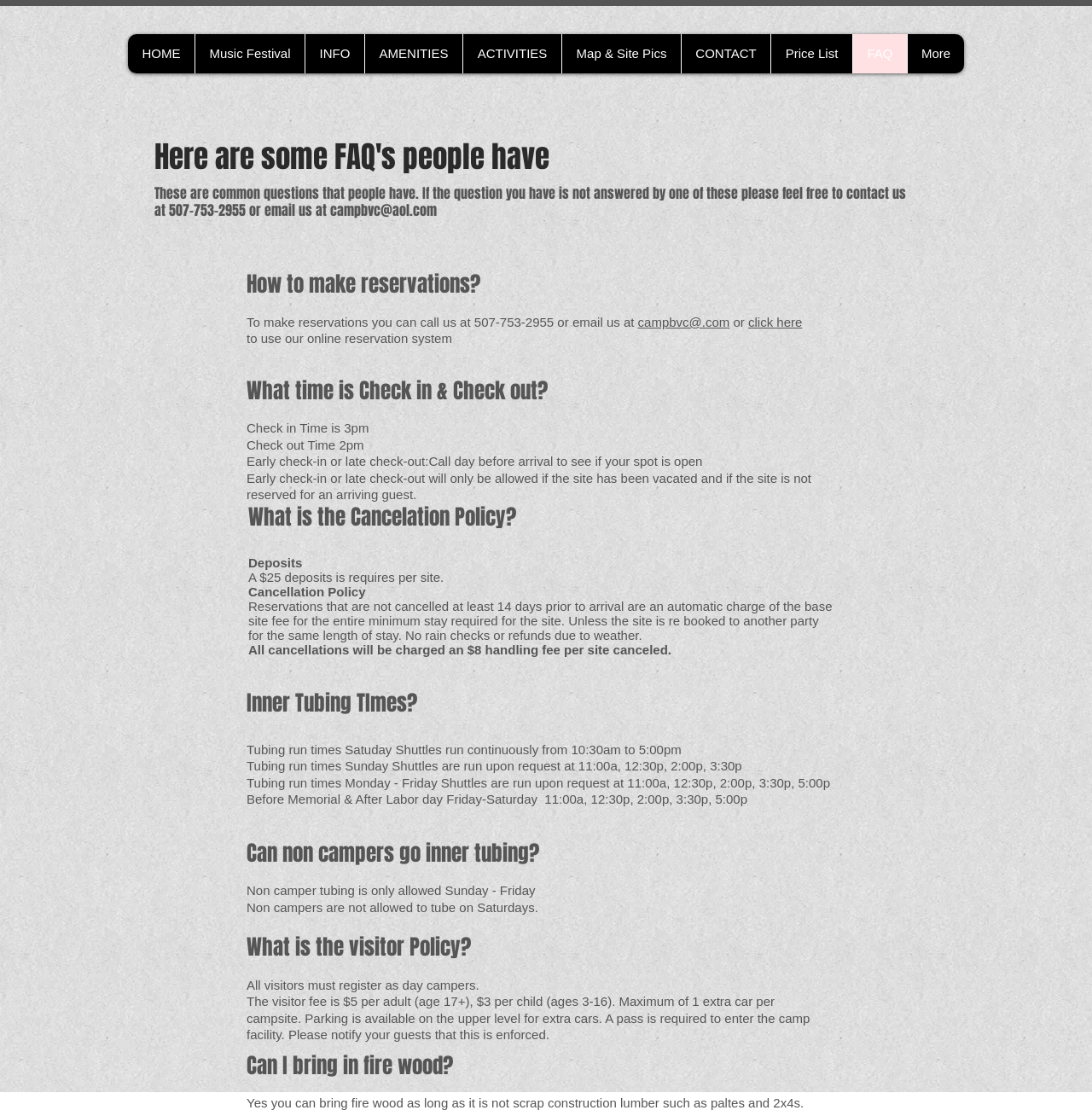What is the visitor policy?
Please provide a full and detailed response to the question.

The webpage states that all visitors must register as day campers, and there is a fee of $5 per adult and $3 per child. A pass is required to enter the camp facility, and extra cars can be parked on the upper level.